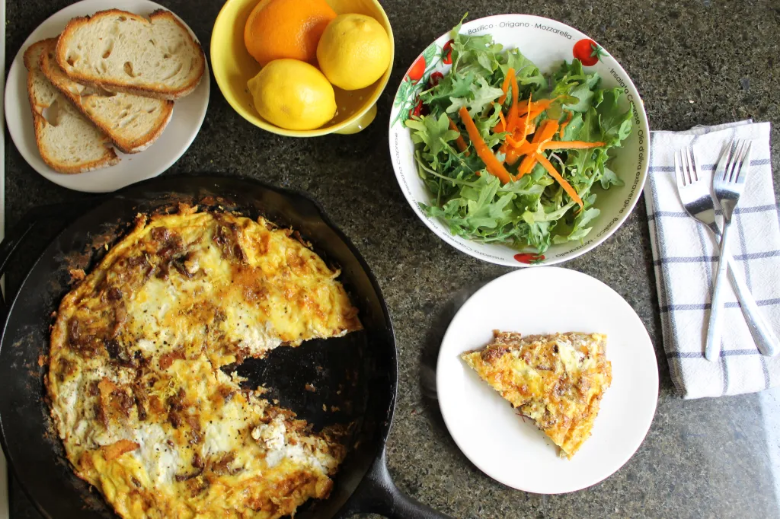Outline with detail what the image portrays.

The image showcases a delicious serving of a bacon and potato frittata, cooked to a golden perfection in a cast iron skillet. The frittata, with its flavorful blend of ingredients, appears to have been partially cut, revealing its fluffy interior. Accompanying this hearty dish are slices of toasted bread, neatly arranged on a plate to the left. 

To the right, a bowl filled with a vibrant salad awaits, featuring fresh greens and bright orange carrot strips, offering a refreshing contrast to the rich frittata. Nearby, a bowl containing several lemons and oranges adds a pop of color, enhancing the overall presentation. On the table, a neatly folded striped dish towel and a set of silverware hint at an inviting dining experience. This image captures not only a meal but also the warmth and comfort of sharing good food.